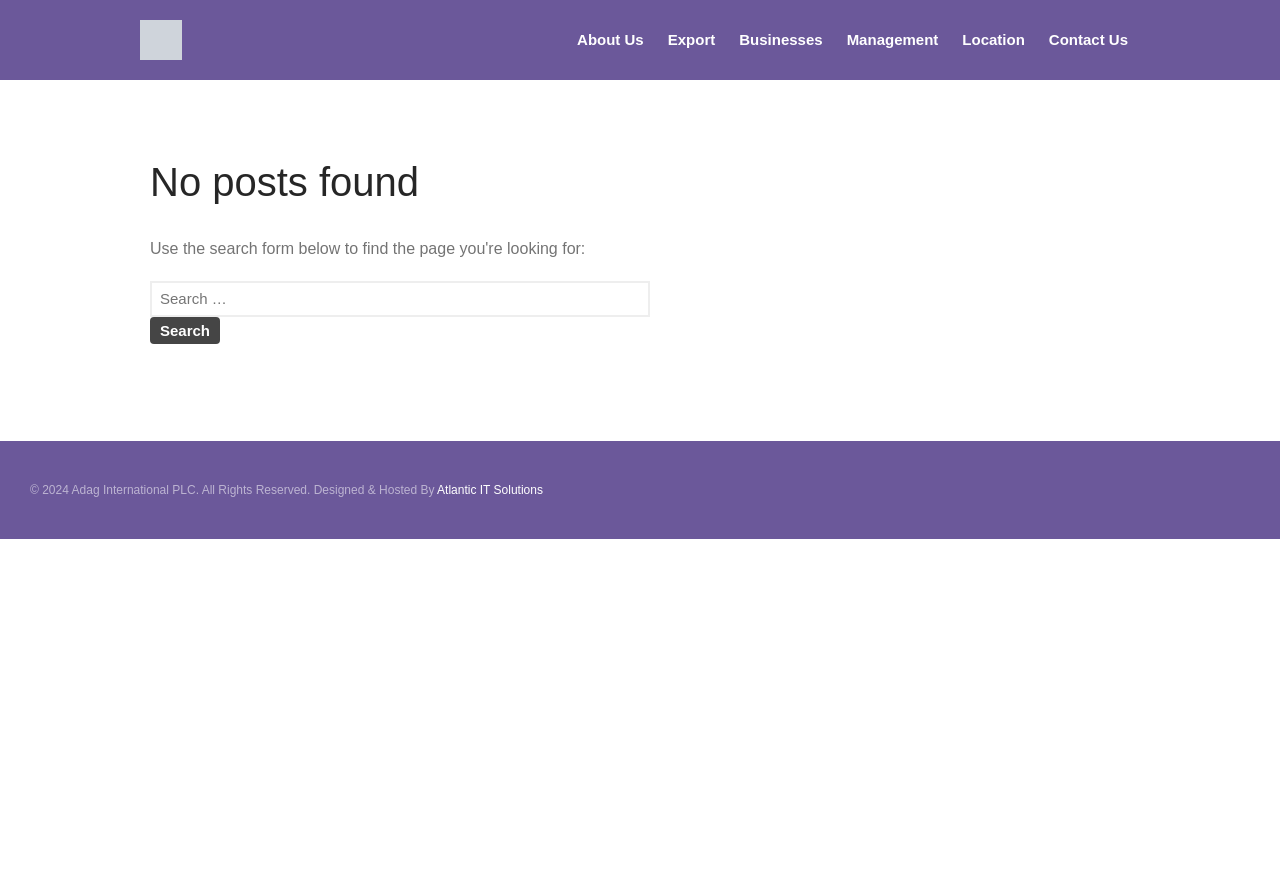Give a detailed explanation of the elements present on the webpage.

The webpage is about Adag International PLC, an exporter of agricultural products. At the top right corner, there is a "CLOSE" button. Below it, there are six navigation links: "About Us", "Export", "Businesses", "Management", "Location", and "Contact Us". 

To the right of these links, there is a search bar with a "Search" button. Below the search bar, there are three sections: "RECENT POSTS", "RECENT COMMENTS", and a section with no posts found. 

On the top left, there is a logo of Adag International PLC, which is also a link to the homepage. Below the logo, there is a heading with the company name and a brief description. 

Below the heading, there are six links again, similar to the ones at the top right corner. 

In the middle of the page, there is an article section with a heading "No posts found" and a search bar with a "Search" button. 

At the bottom of the page, there is a copyright notice with a link to "Atlantic IT Solutions", which is the designer and host of the website.